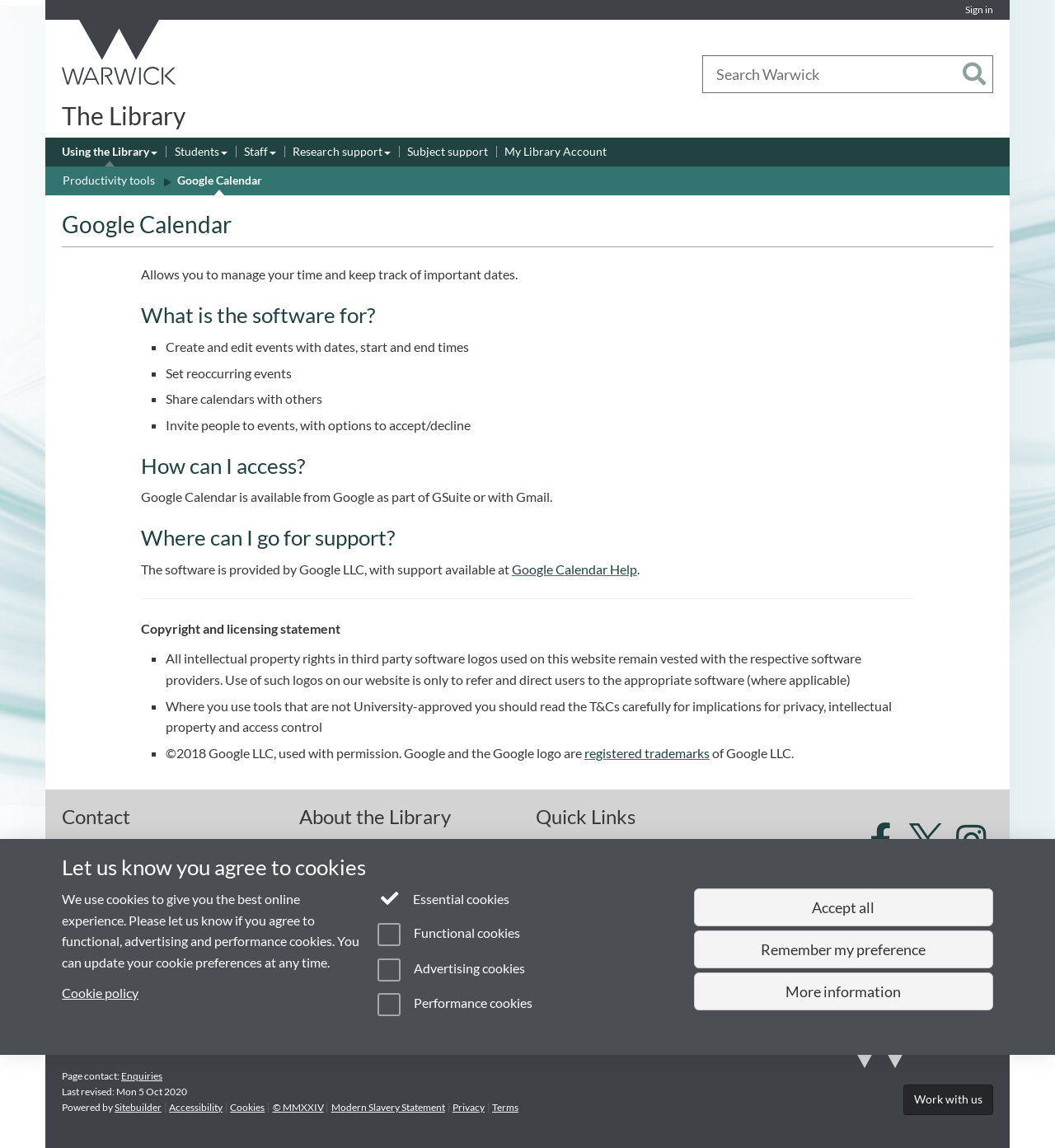Provide the bounding box coordinates in the format (top-left x, top-left y, bottom-right x, bottom-right y). All values are floating point numbers between 0 and 1. Determine the bounding box coordinate of the UI element described as: parent_node: Skip to content

None